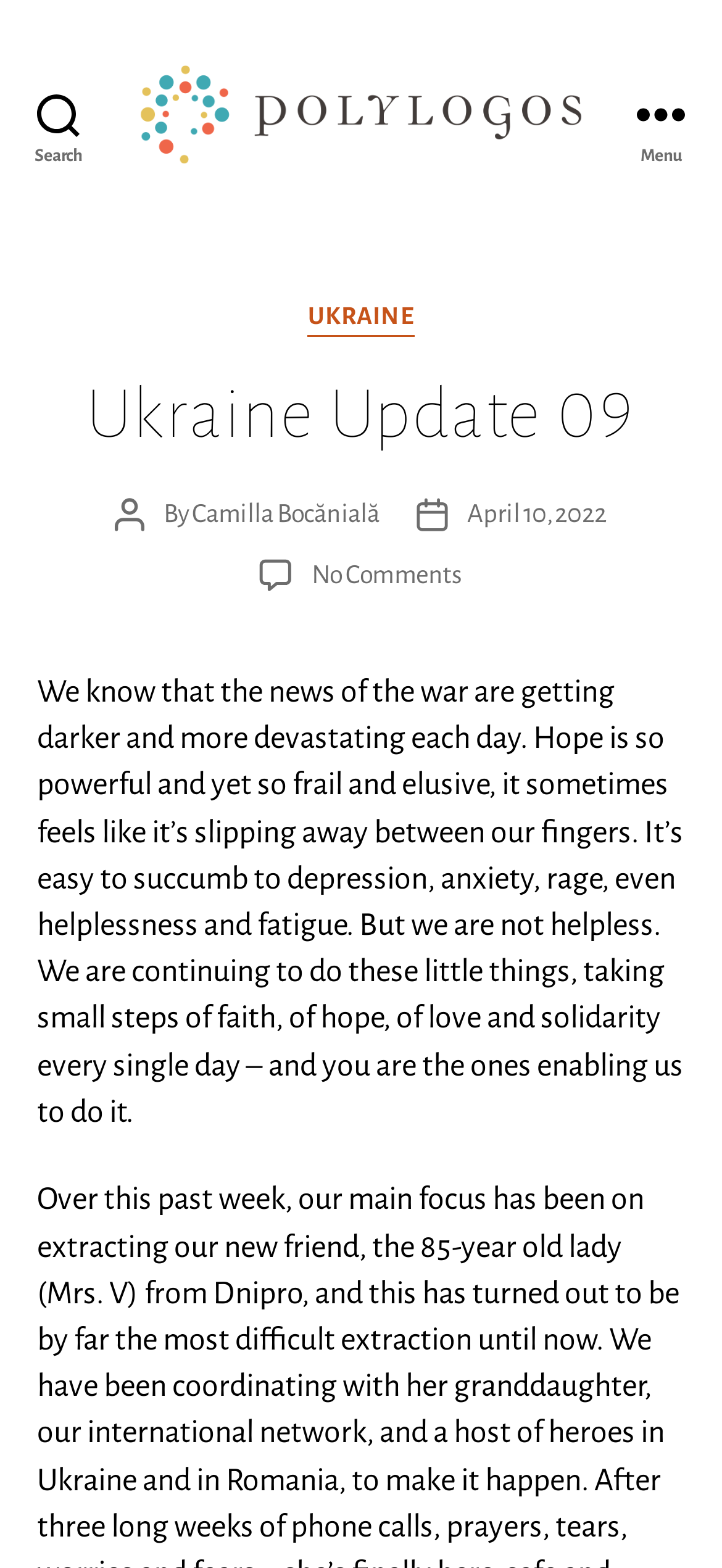What is the main title displayed on this webpage?

Ukraine Update 09